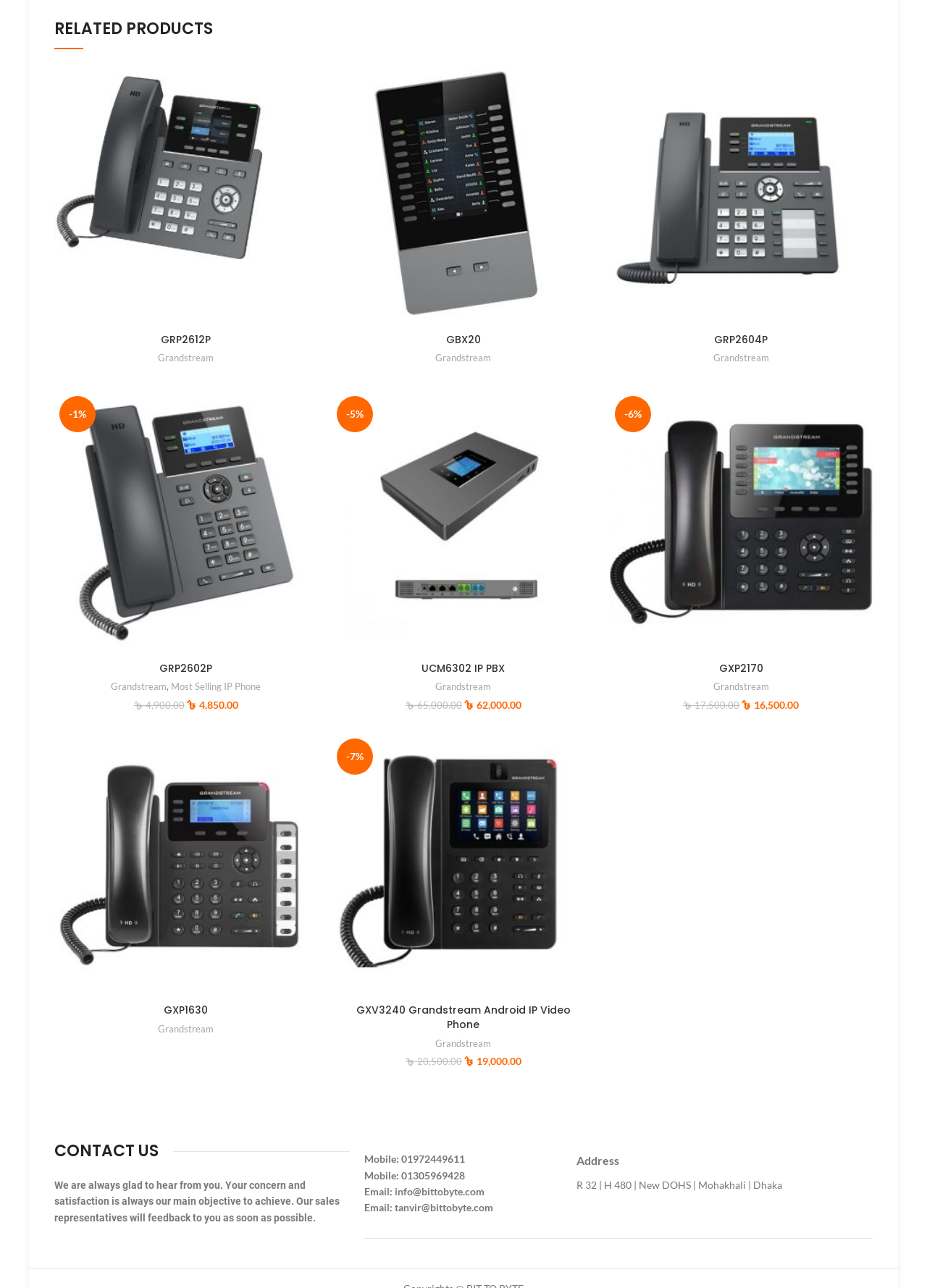Please identify the bounding box coordinates of the element that needs to be clicked to execute the following command: "Compare UCM6302 IP PBX". Provide the bounding box using four float numbers between 0 and 1, formatted as [left, top, right, bottom].

[0.607, 0.512, 0.634, 0.532]